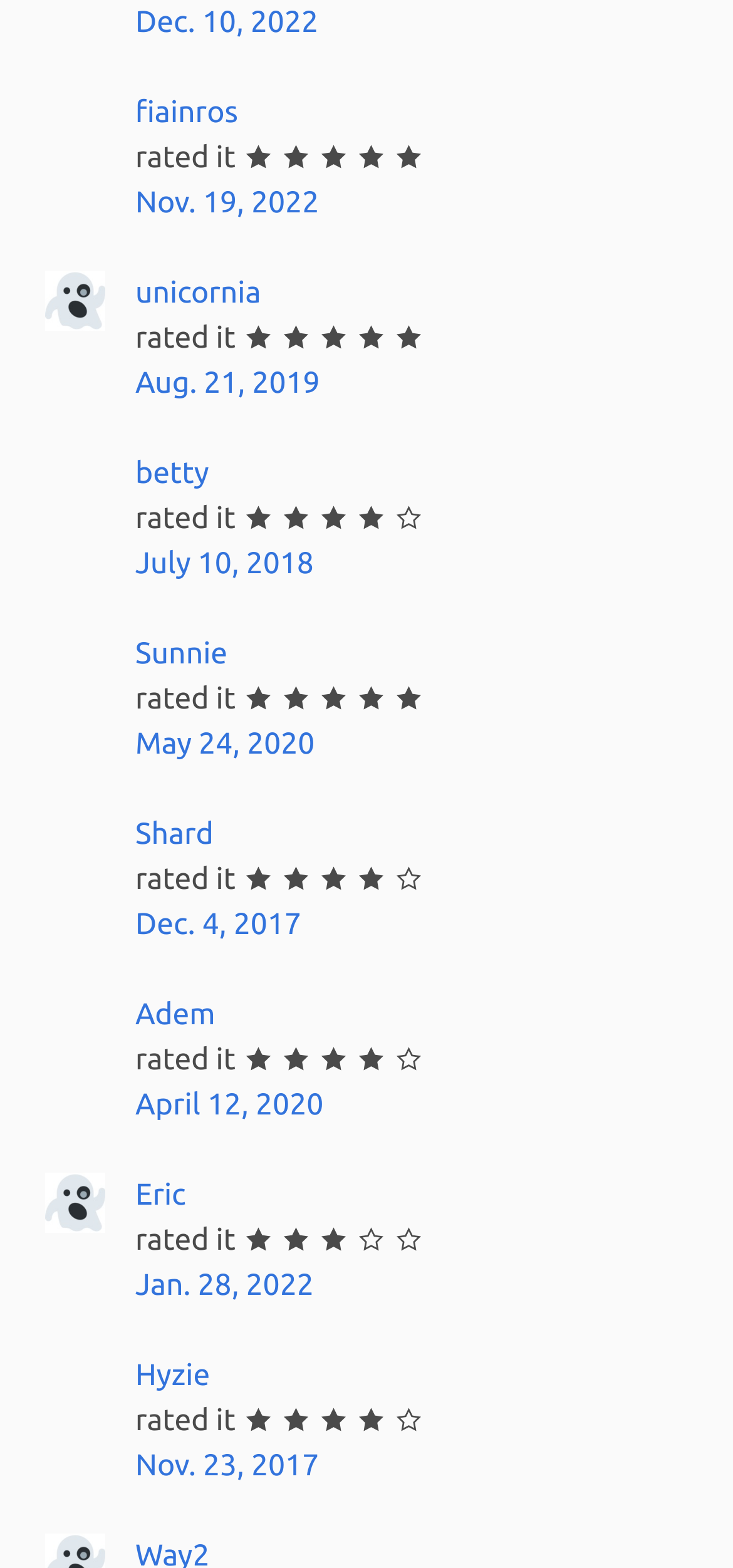Identify the bounding box coordinates for the element you need to click to achieve the following task: "go to betty's page". The coordinates must be four float values ranging from 0 to 1, formatted as [left, top, right, bottom].

[0.185, 0.291, 0.285, 0.313]